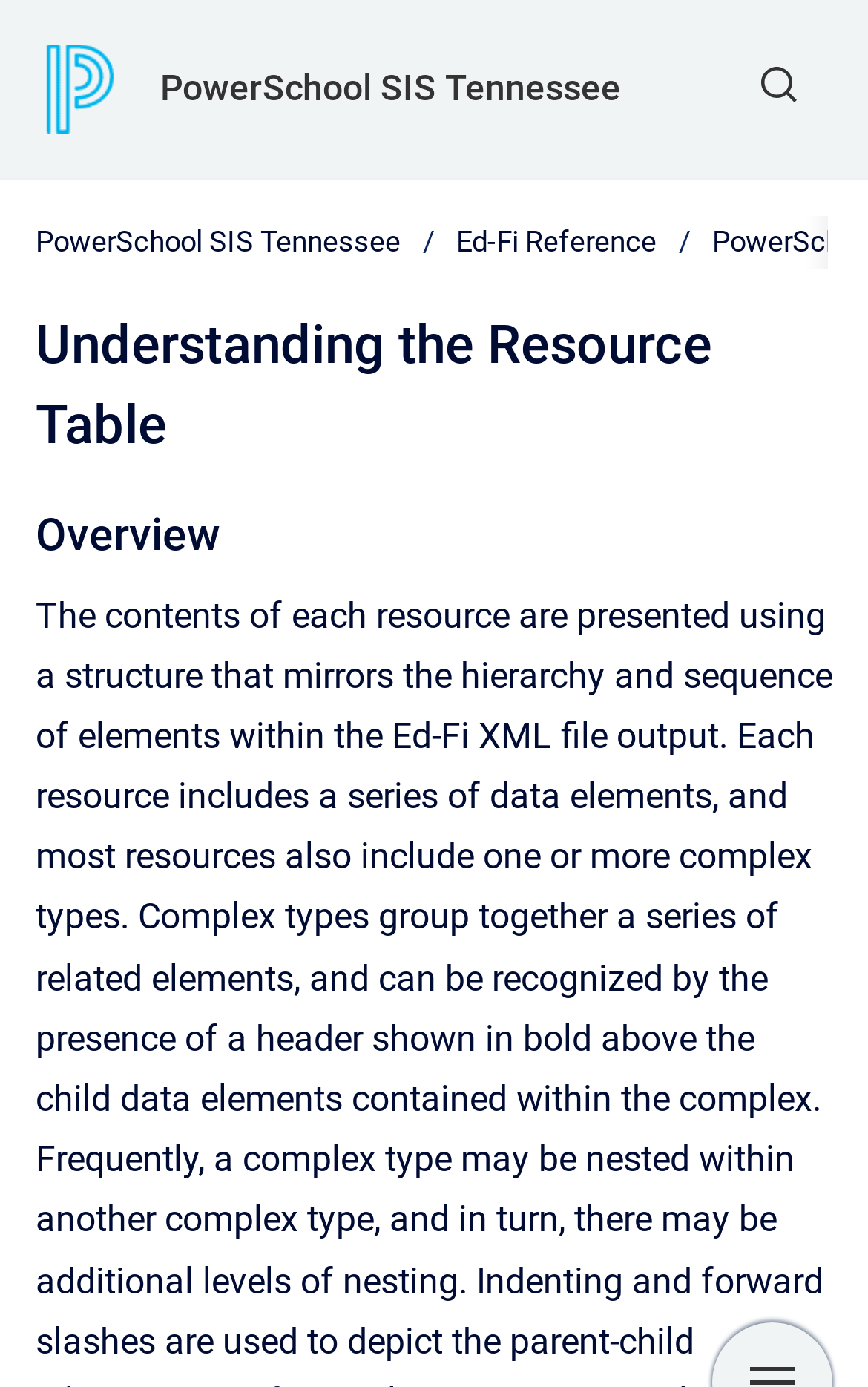Respond to the following question with a brief word or phrase:
Is there a search form on the page?

Yes